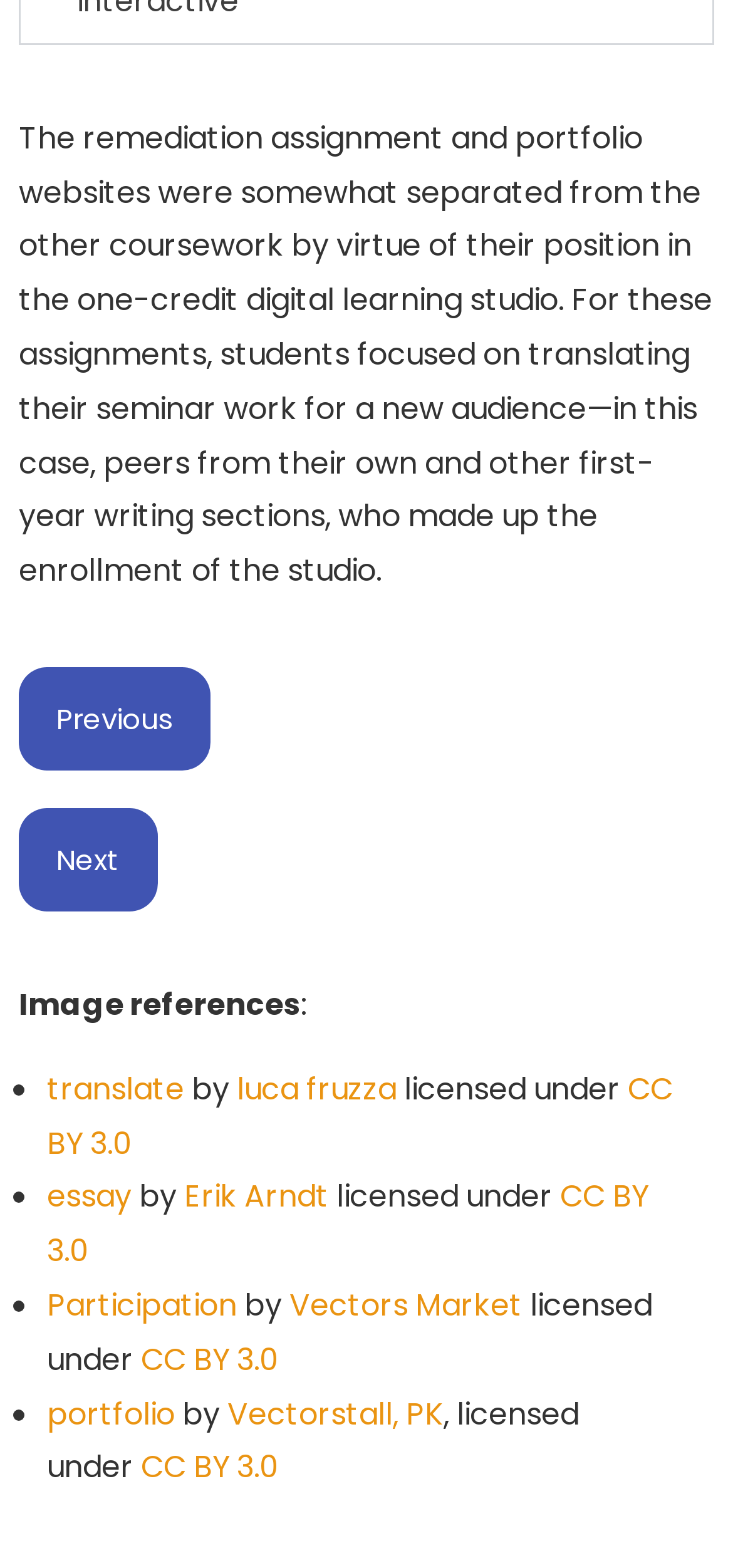Provide a one-word or one-phrase answer to the question:
How many links are there in the webpage?

11